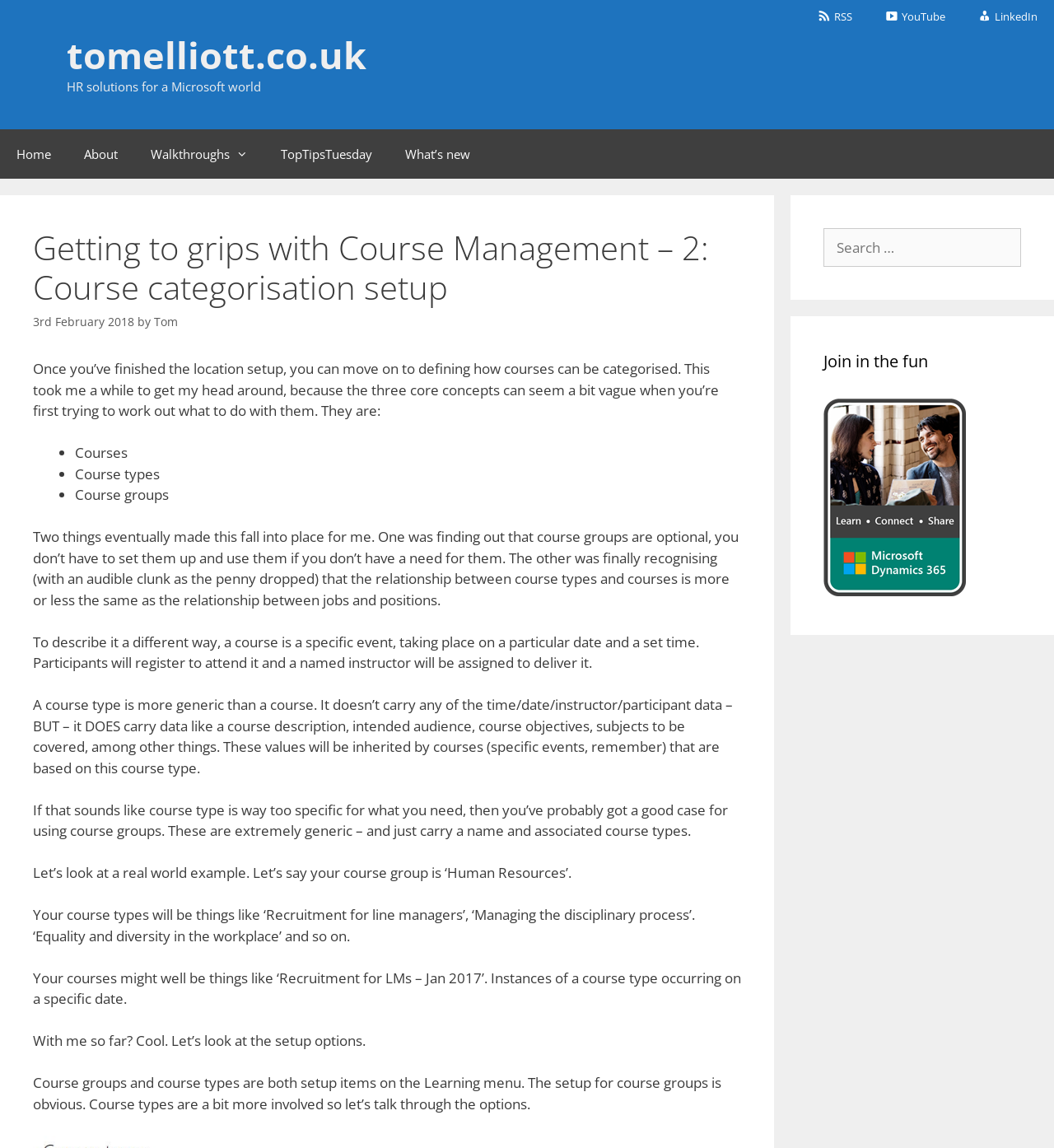Could you determine the bounding box coordinates of the clickable element to complete the instruction: "Click on the 'Home' link"? Provide the coordinates as four float numbers between 0 and 1, i.e., [left, top, right, bottom].

None